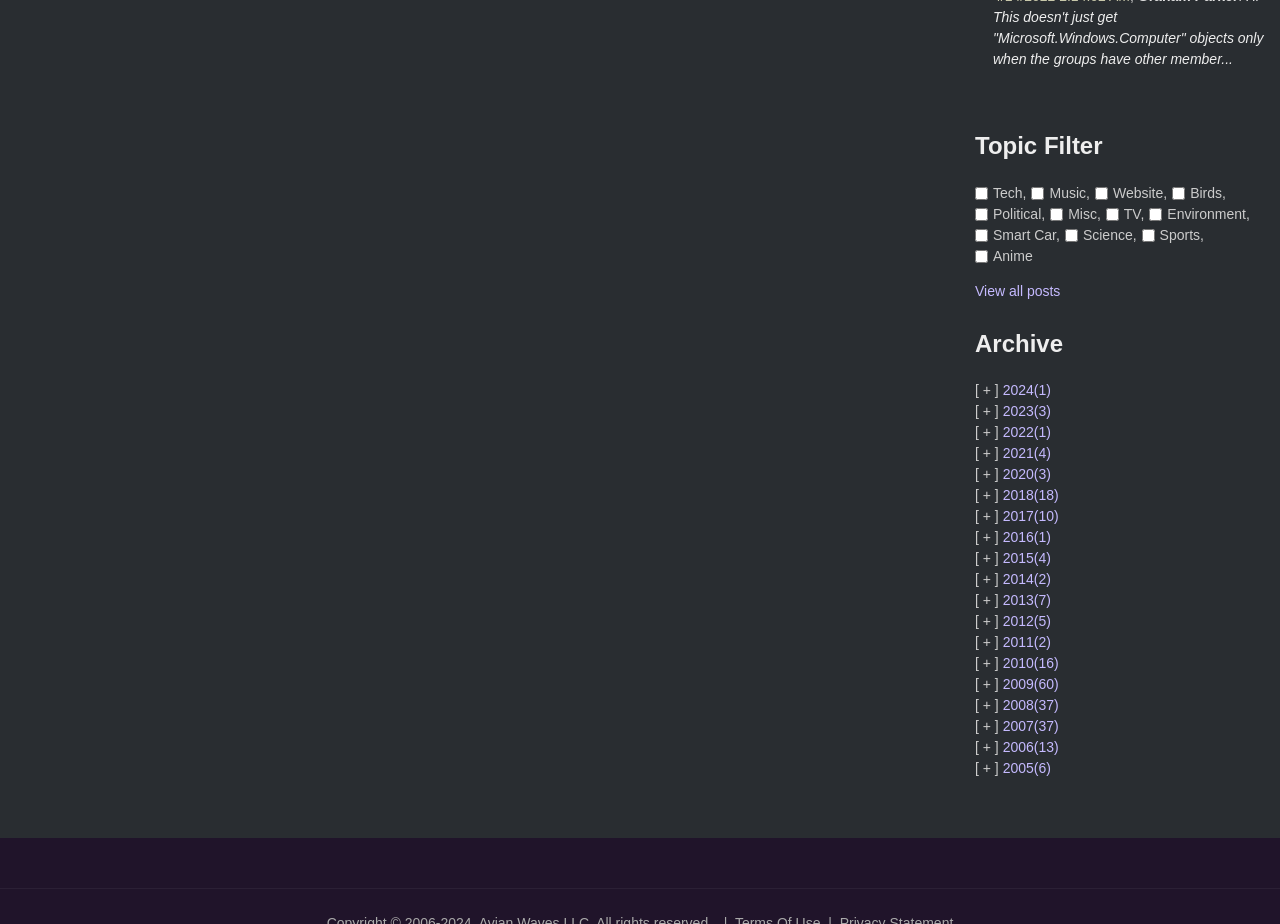Please locate the bounding box coordinates of the region I need to click to follow this instruction: "Expand 2010 archive".

[0.783, 0.709, 0.827, 0.726]